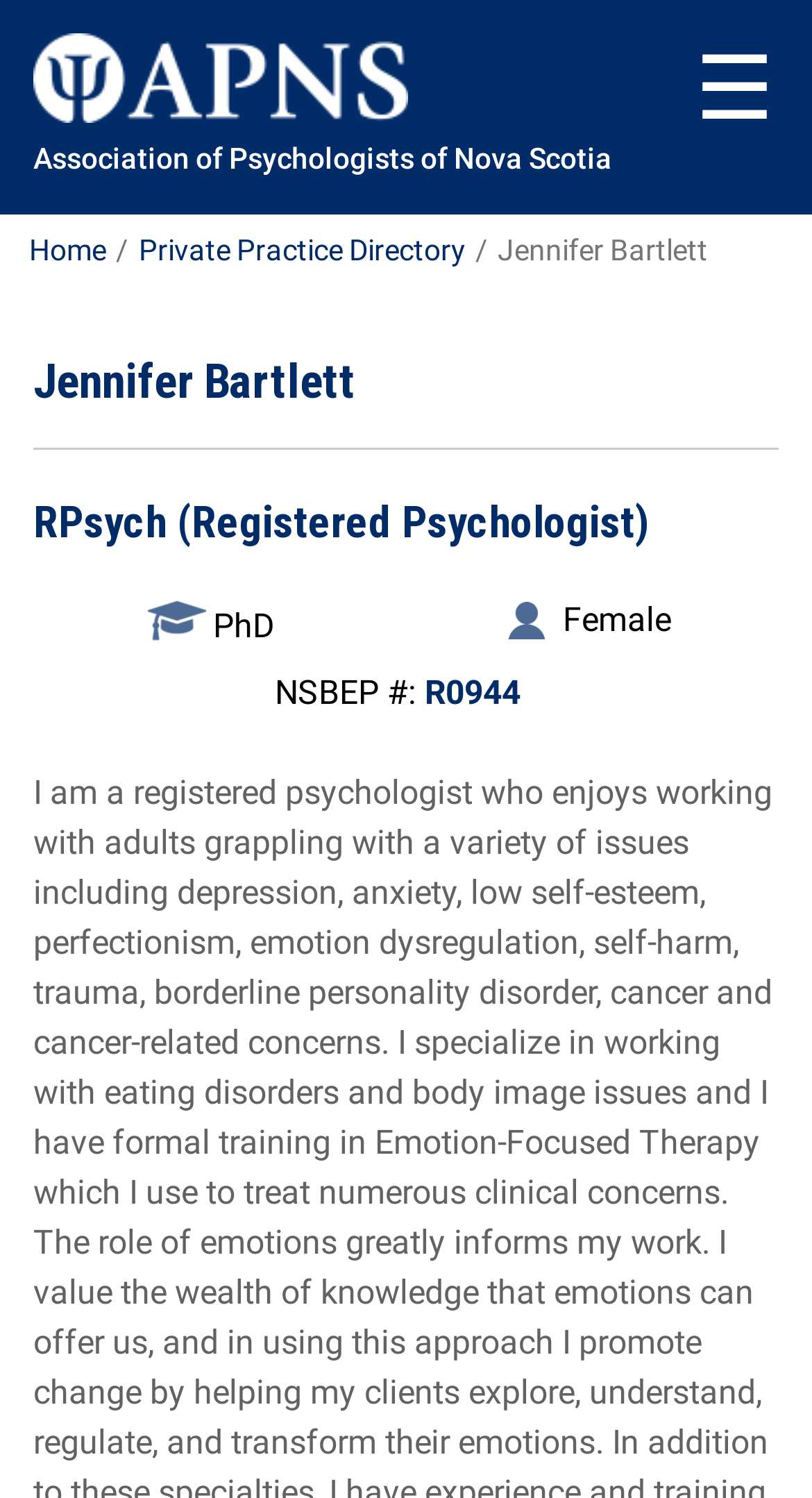Provide a one-word or short-phrase answer to the question:
What is the gender of Jennifer Bartlett?

Female